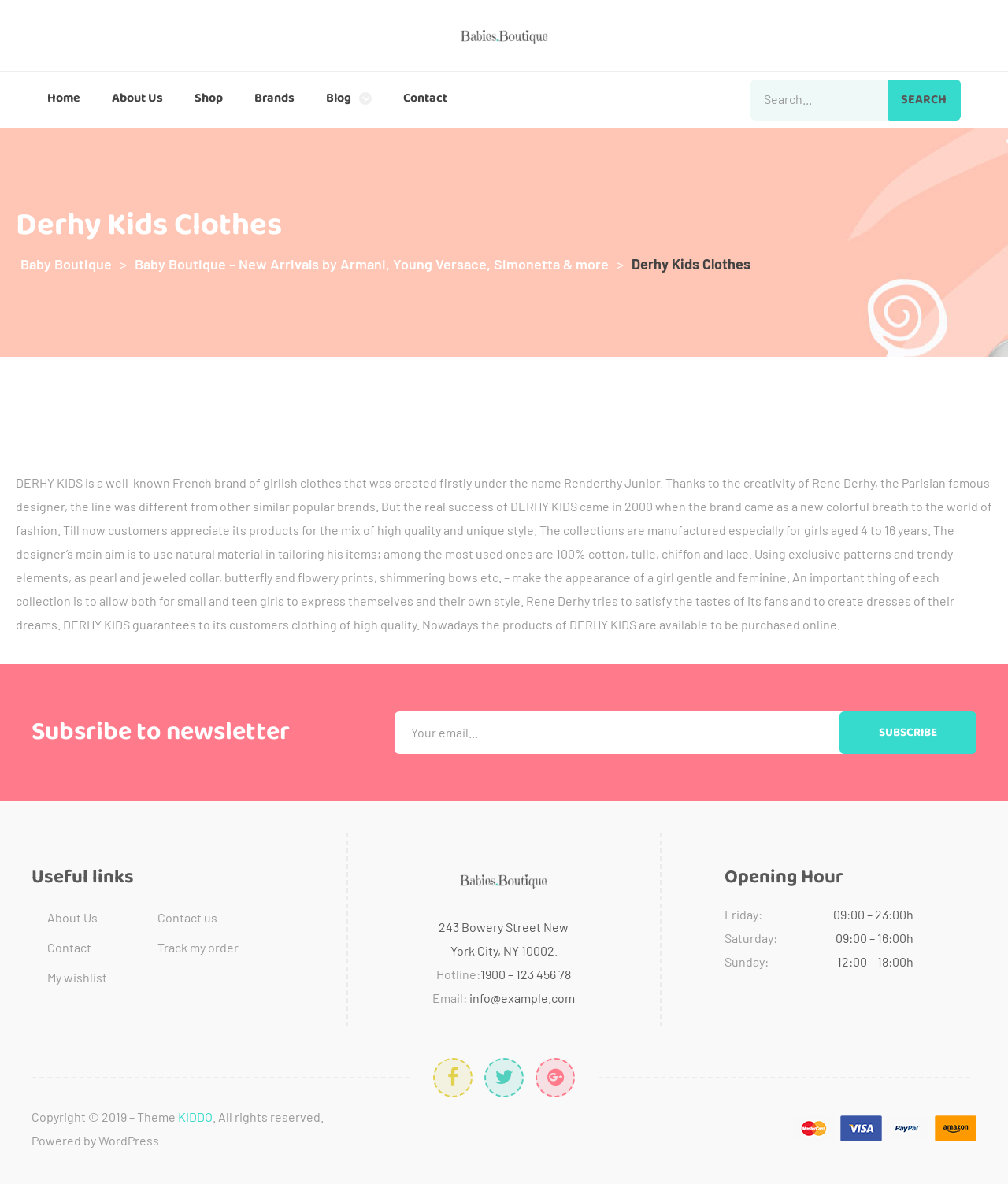Locate the bounding box coordinates of the region to be clicked to comply with the following instruction: "Contact us". The coordinates must be four float numbers between 0 and 1, in the form [left, top, right, bottom].

[0.156, 0.762, 0.216, 0.788]